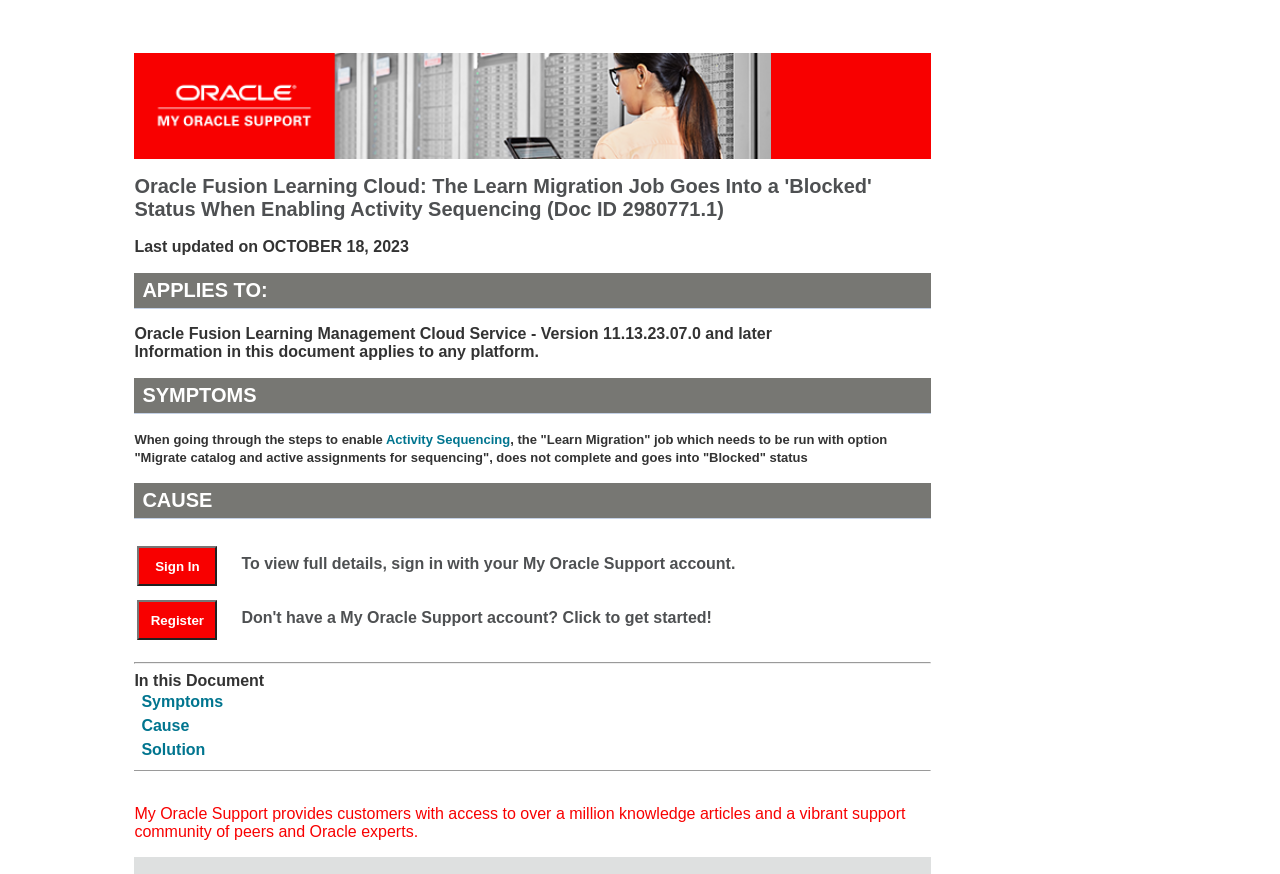Find the bounding box coordinates for the UI element that matches this description: "Register".

[0.107, 0.687, 0.17, 0.732]